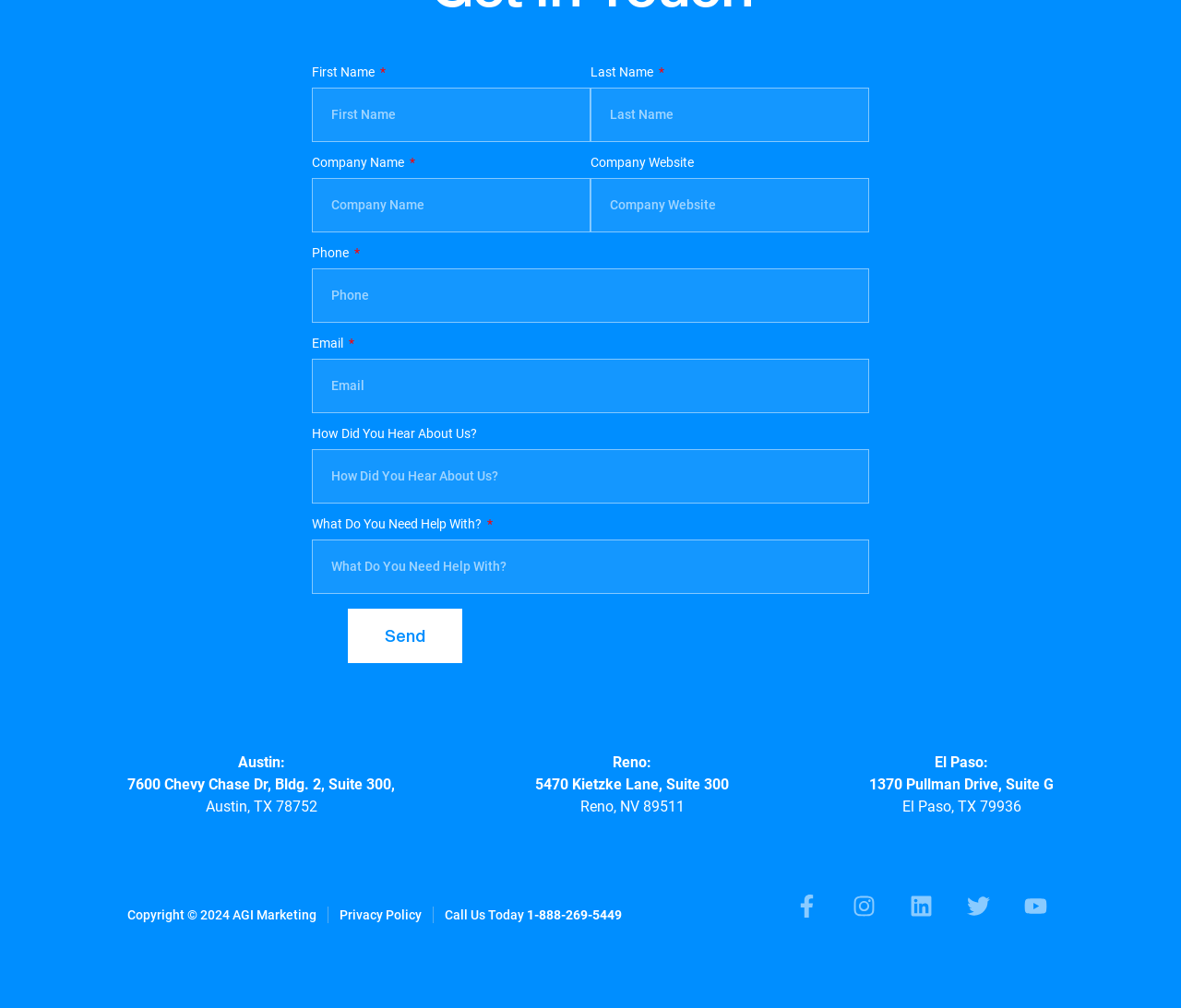Predict the bounding box coordinates of the area that should be clicked to accomplish the following instruction: "Call the company". The bounding box coordinates should consist of four float numbers between 0 and 1, i.e., [left, top, right, bottom].

[0.446, 0.9, 0.527, 0.915]